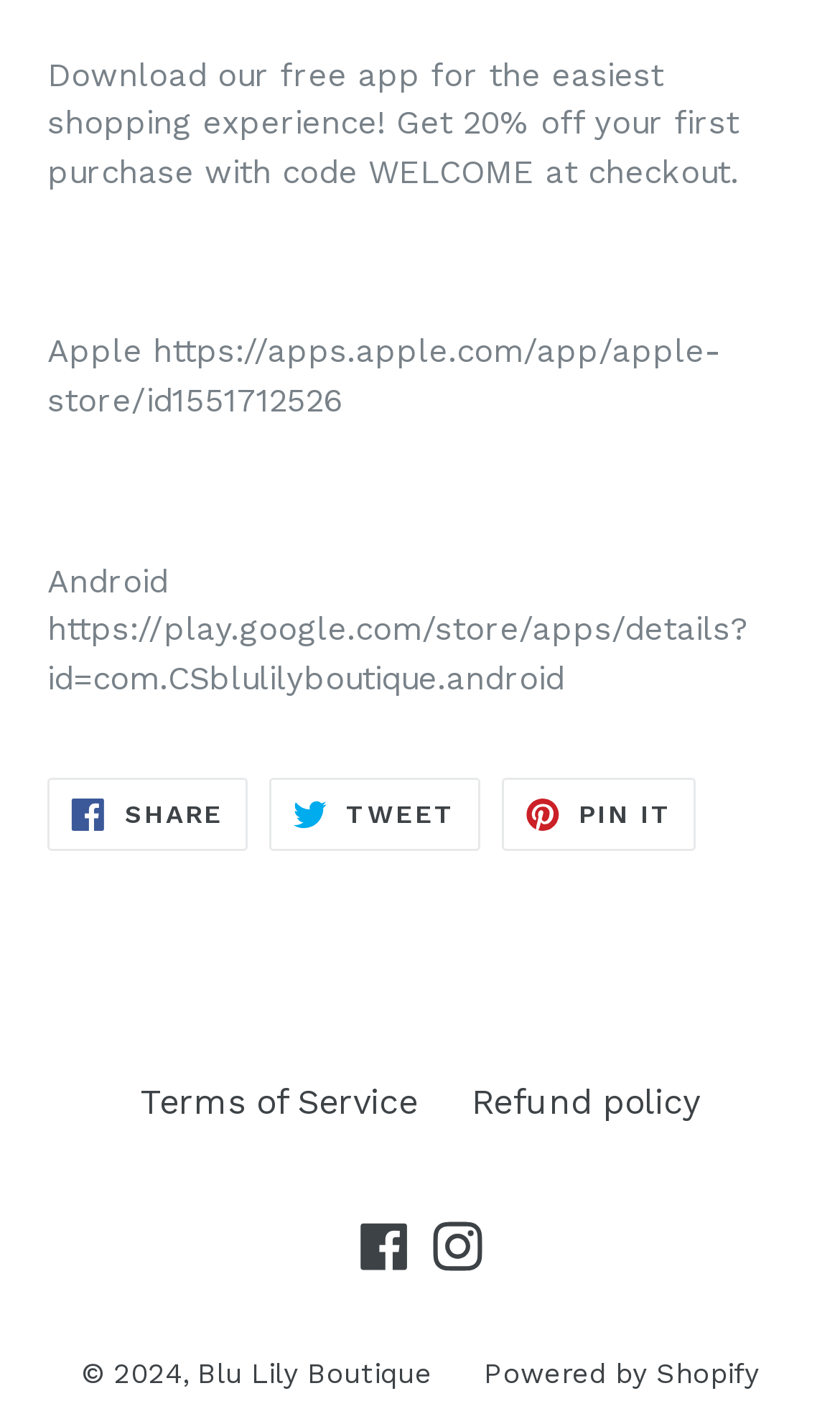Indicate the bounding box coordinates of the clickable region to achieve the following instruction: "Share on Facebook."

[0.056, 0.547, 0.294, 0.598]